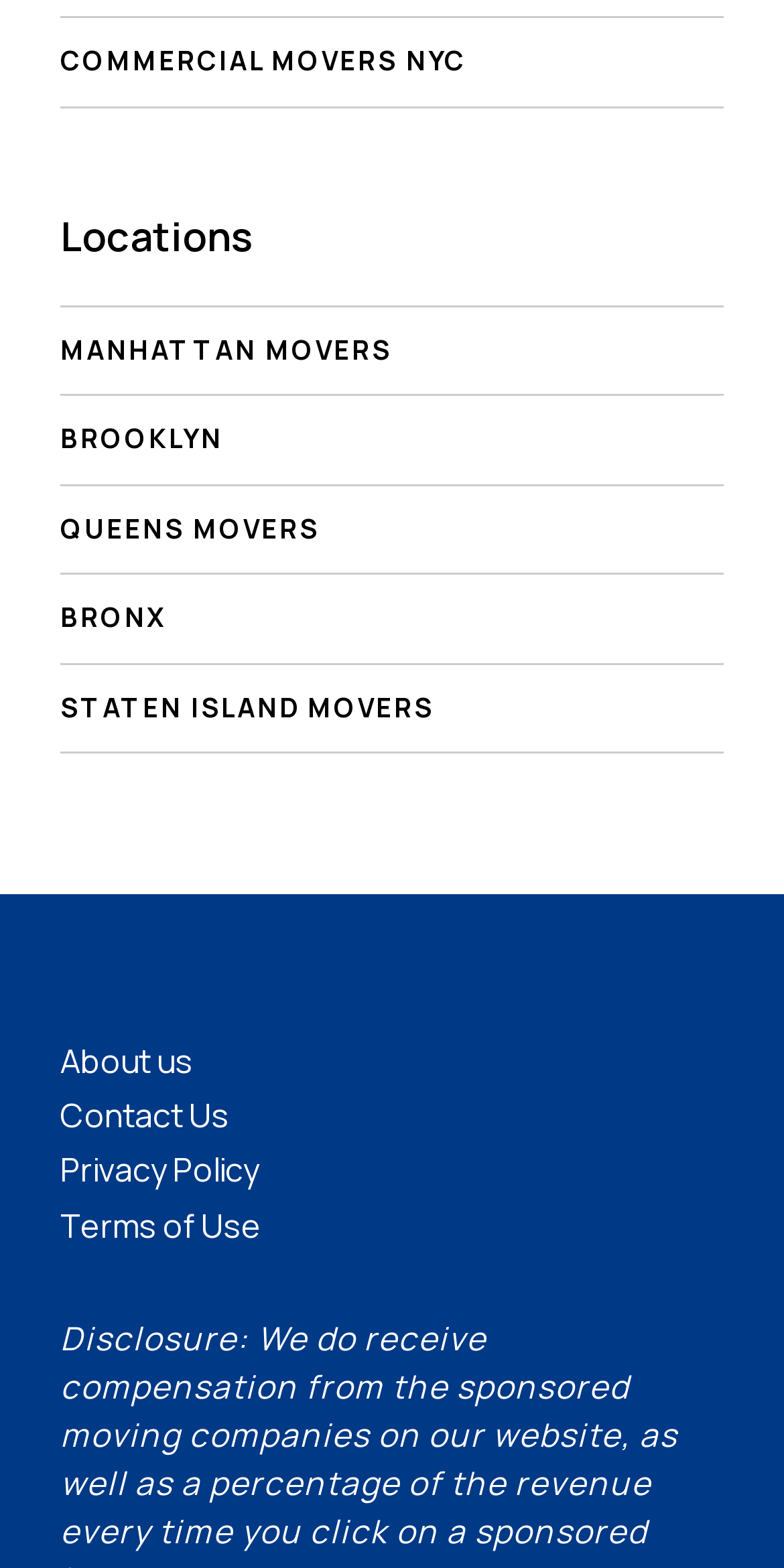What social media platforms are linked on the webpage?
Please use the image to provide an in-depth answer to the question.

The webpage has links to two social media platforms, Facebook and Instagram, which are represented by their respective icons. These links are located at the bottom of the webpage, suggesting that the company has a presence on these platforms.